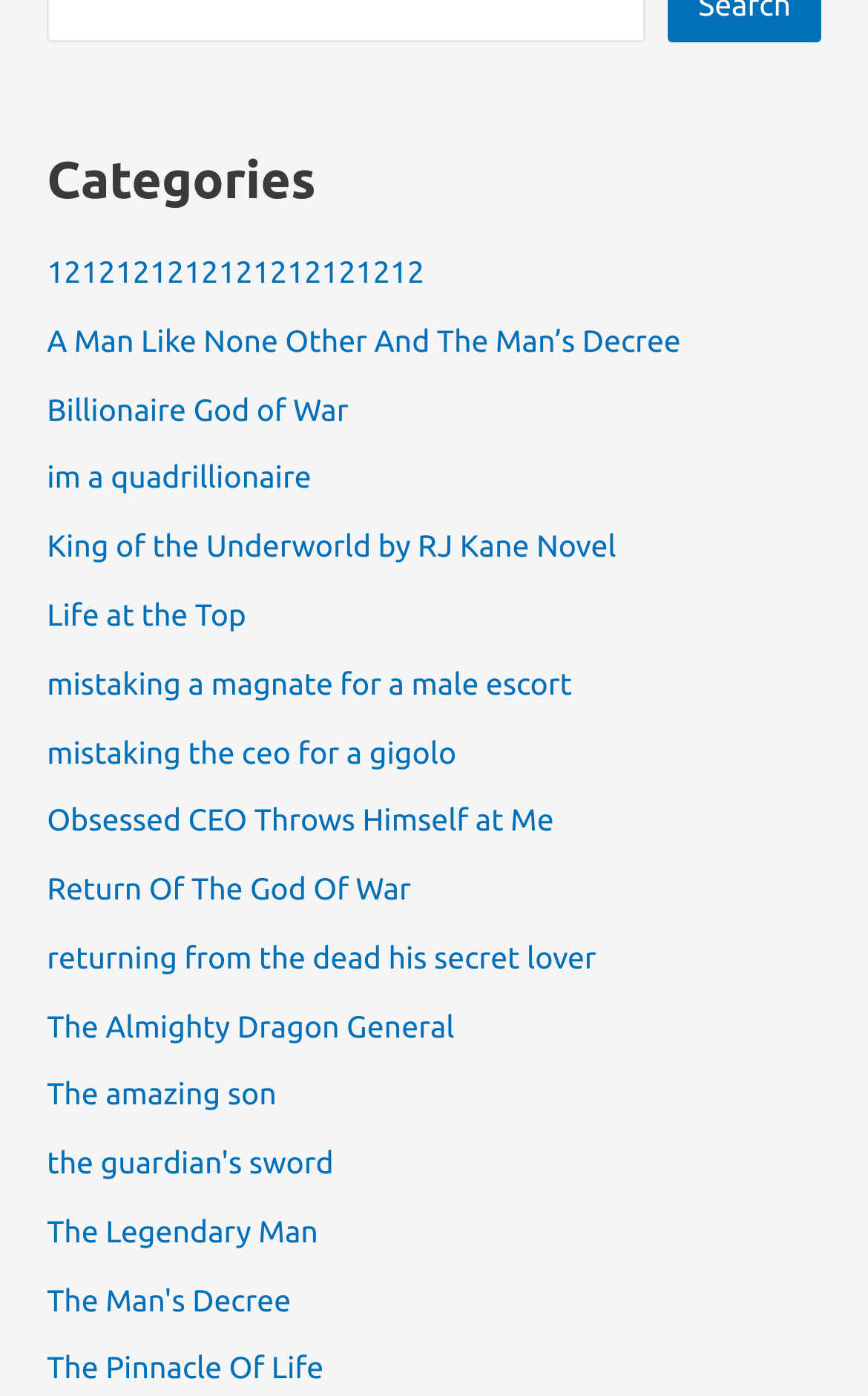Please identify the bounding box coordinates of the clickable area that will fulfill the following instruction: "Explore the 'The Almighty Dragon General' link". The coordinates should be in the format of four float numbers between 0 and 1, i.e., [left, top, right, bottom].

[0.054, 0.722, 0.524, 0.747]